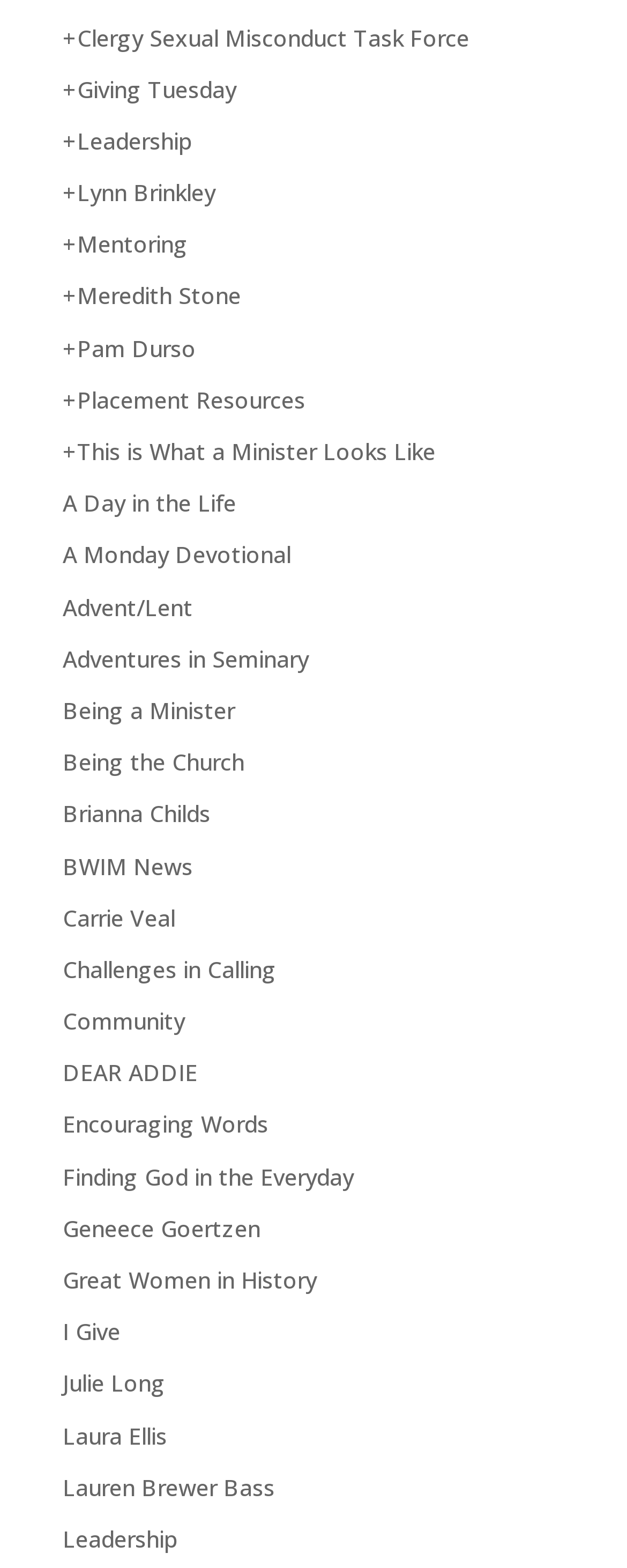Determine the bounding box coordinates of the clickable area required to perform the following instruction: "Learn about This is What a Minister Looks Like". The coordinates should be represented as four float numbers between 0 and 1: [left, top, right, bottom].

[0.1, 0.278, 0.695, 0.298]